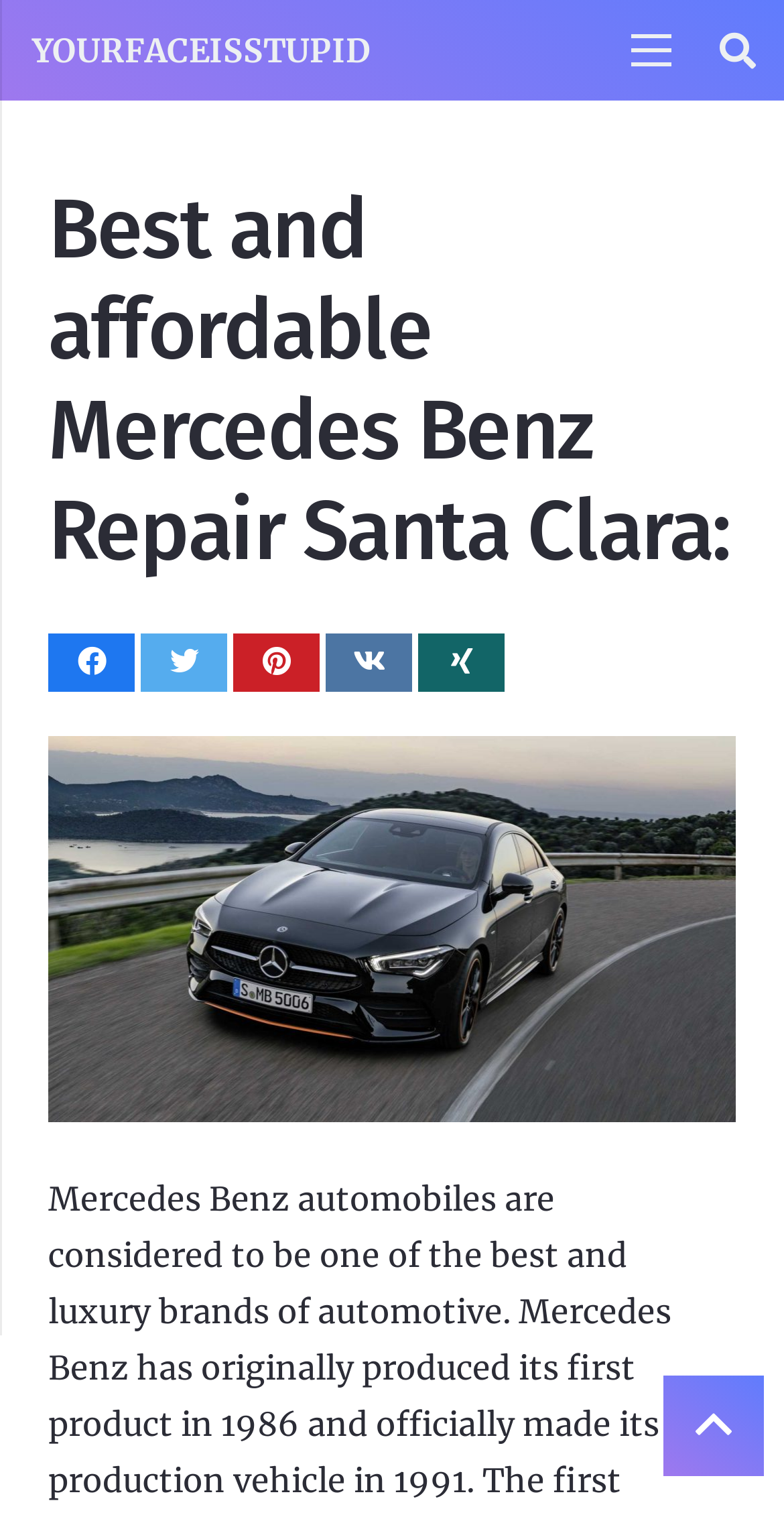Locate the bounding box coordinates of the region to be clicked to comply with the following instruction: "Click on the 'Menu' link". The coordinates must be four float numbers between 0 and 1, in the form [left, top, right, bottom].

[0.773, 0.0, 0.89, 0.066]